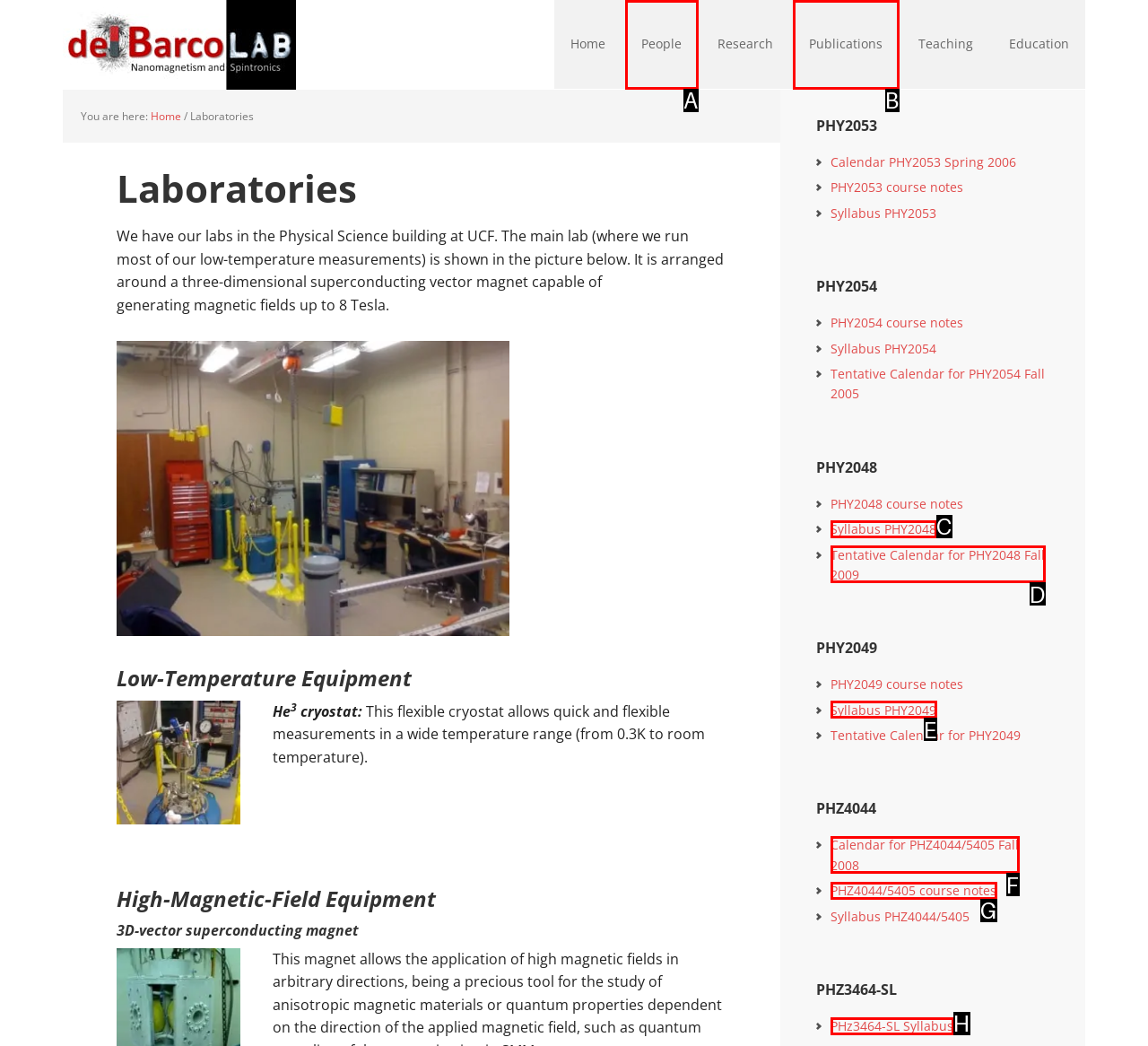Given the description: Calendar for PHZ4044/5405 Fall 2008, identify the HTML element that corresponds to it. Respond with the letter of the correct option.

F